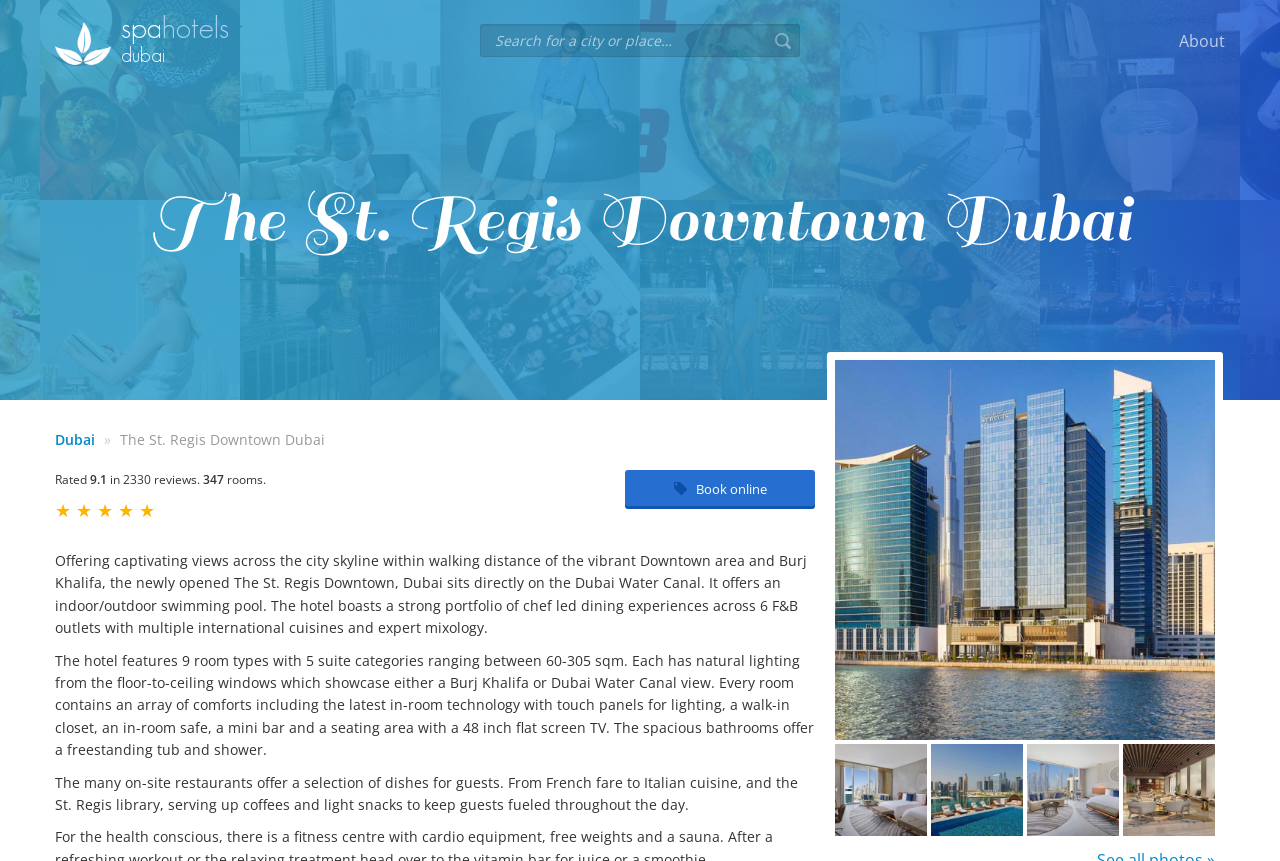Using the provided description: "parent_node: See all photos »", find the bounding box coordinates of the corresponding UI element. The output should be four float numbers between 0 and 1, in the format [left, top, right, bottom].

[0.652, 0.626, 0.962, 0.648]